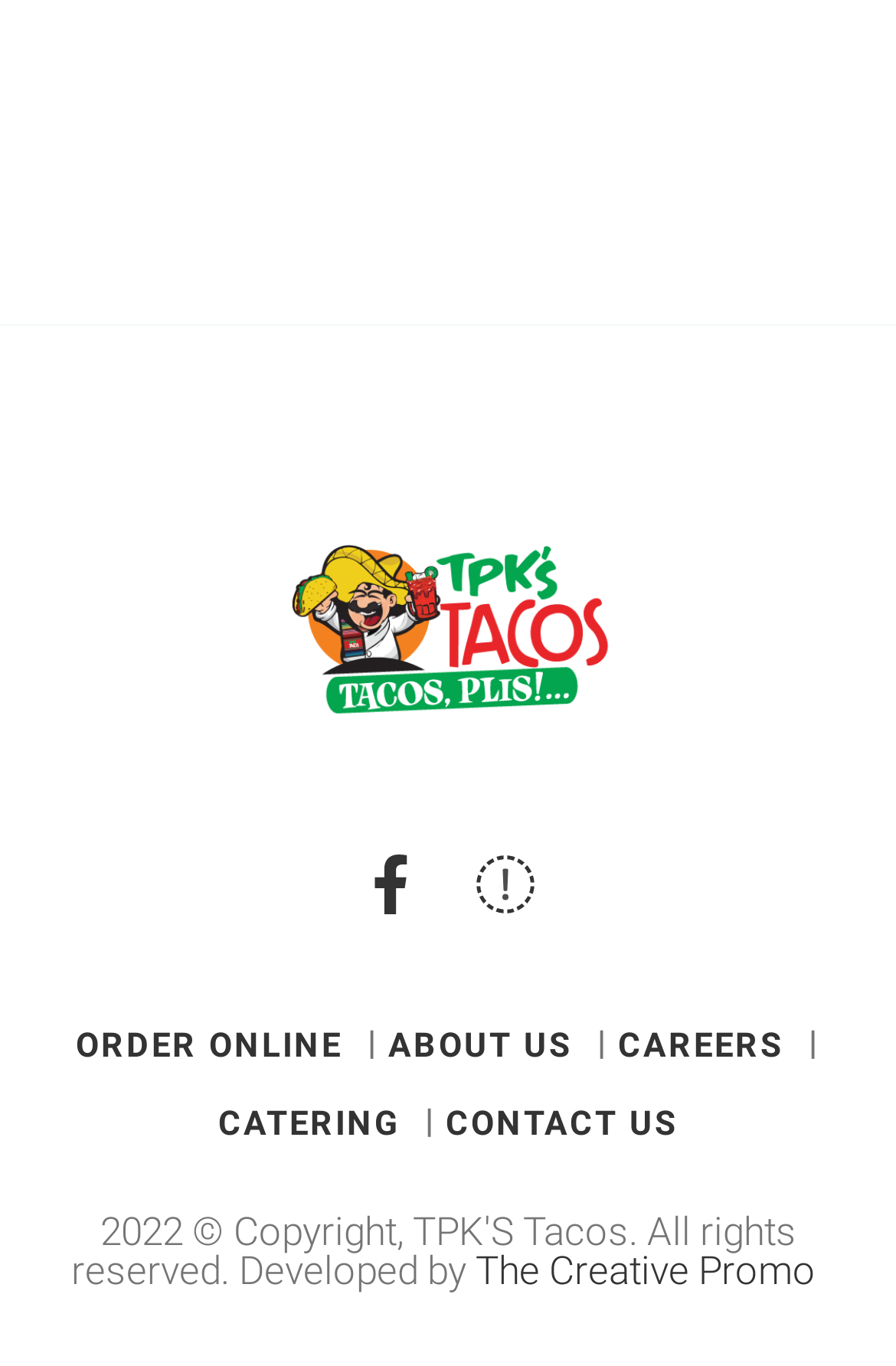Using the given description, provide the bounding box coordinates formatted as (top-left x, top-left y, bottom-right x, bottom-right y), with all values being floating point numbers between 0 and 1. Description: The Creative Promo

[0.531, 0.912, 0.921, 0.946]